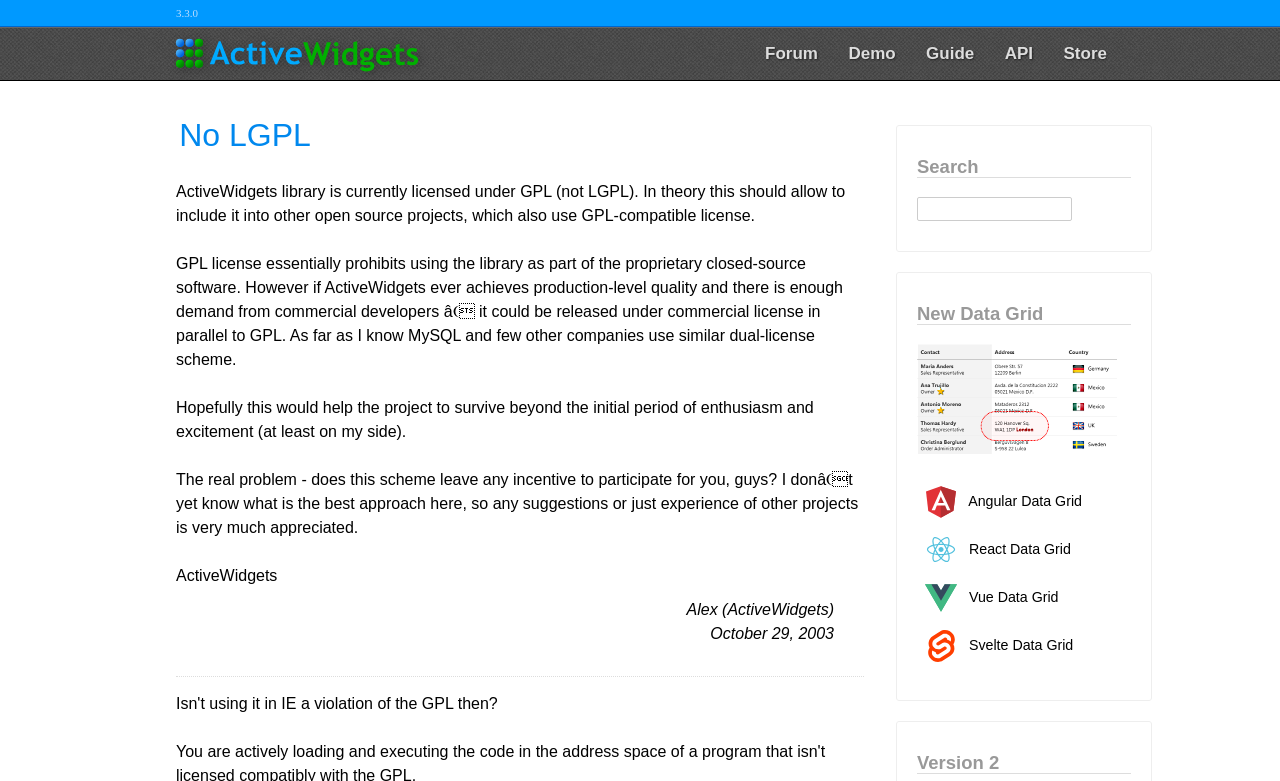Refer to the image and offer a detailed explanation in response to the question: What is the date of the article?

The date of the article is mentioned at the bottom of the webpage, which is October 29.